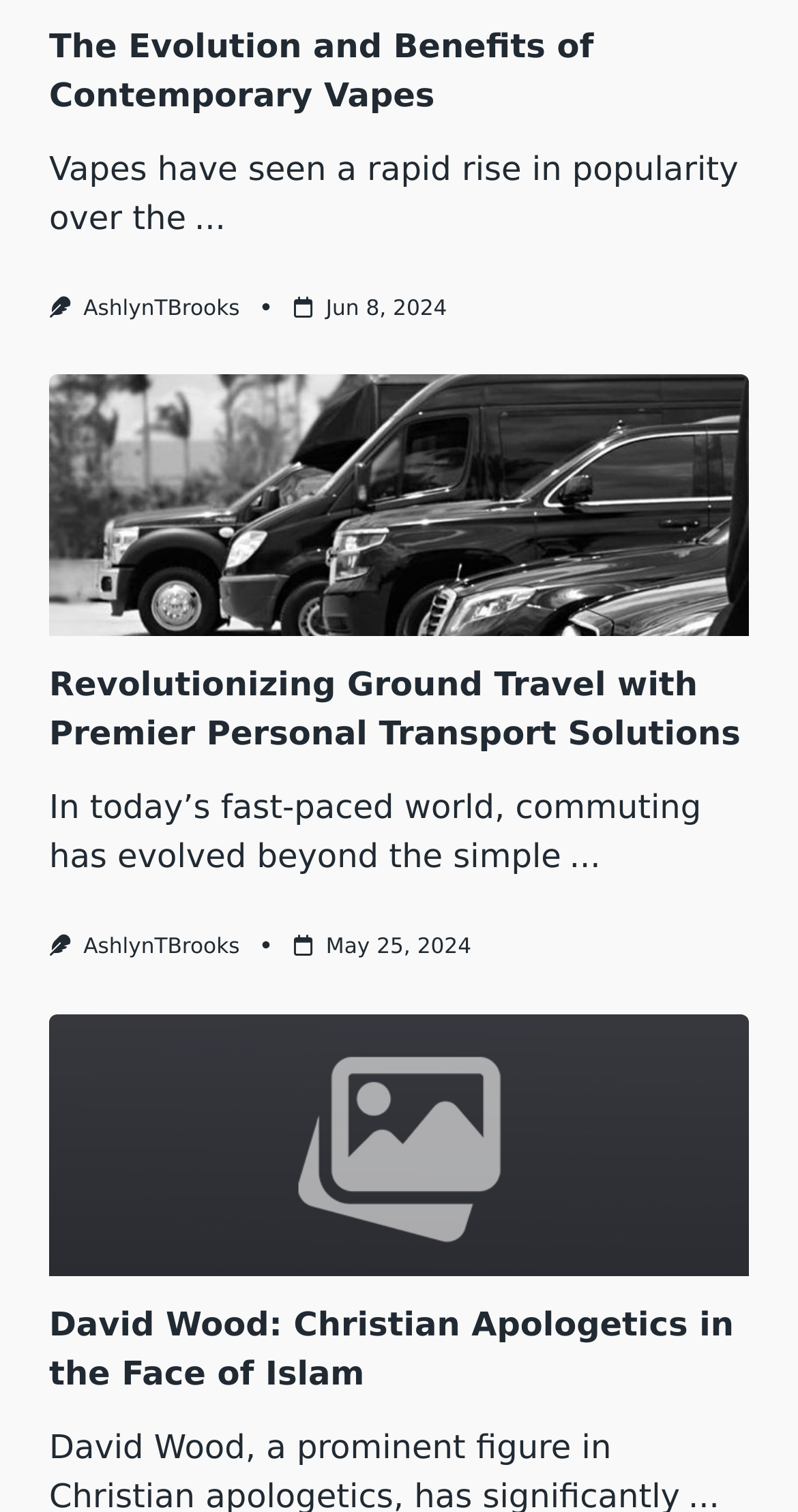Find and specify the bounding box coordinates that correspond to the clickable region for the instruction: "Visit AshlynTBrooks' profile".

[0.104, 0.196, 0.3, 0.212]